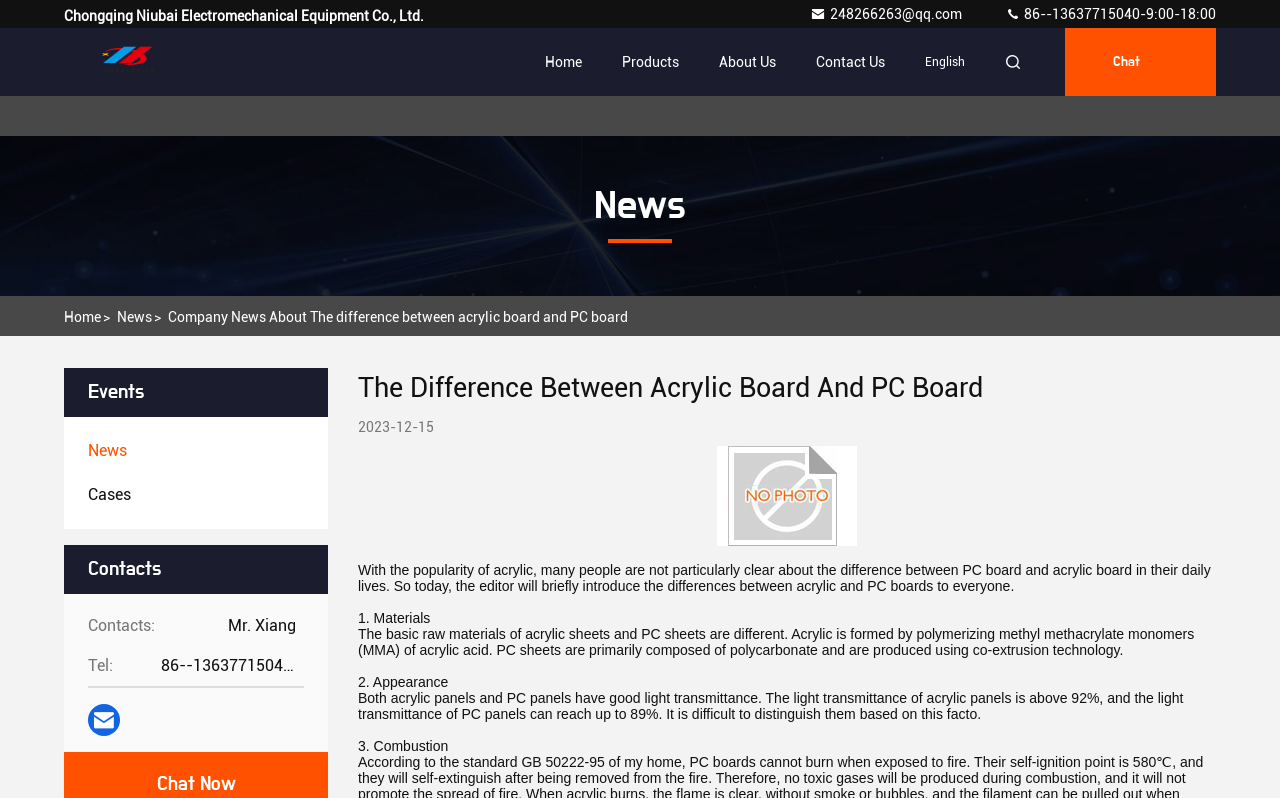Using the element description: "WMV", determine the bounding box coordinates for the specified UI element. The coordinates should be four float numbers between 0 and 1, [left, top, right, bottom].

None